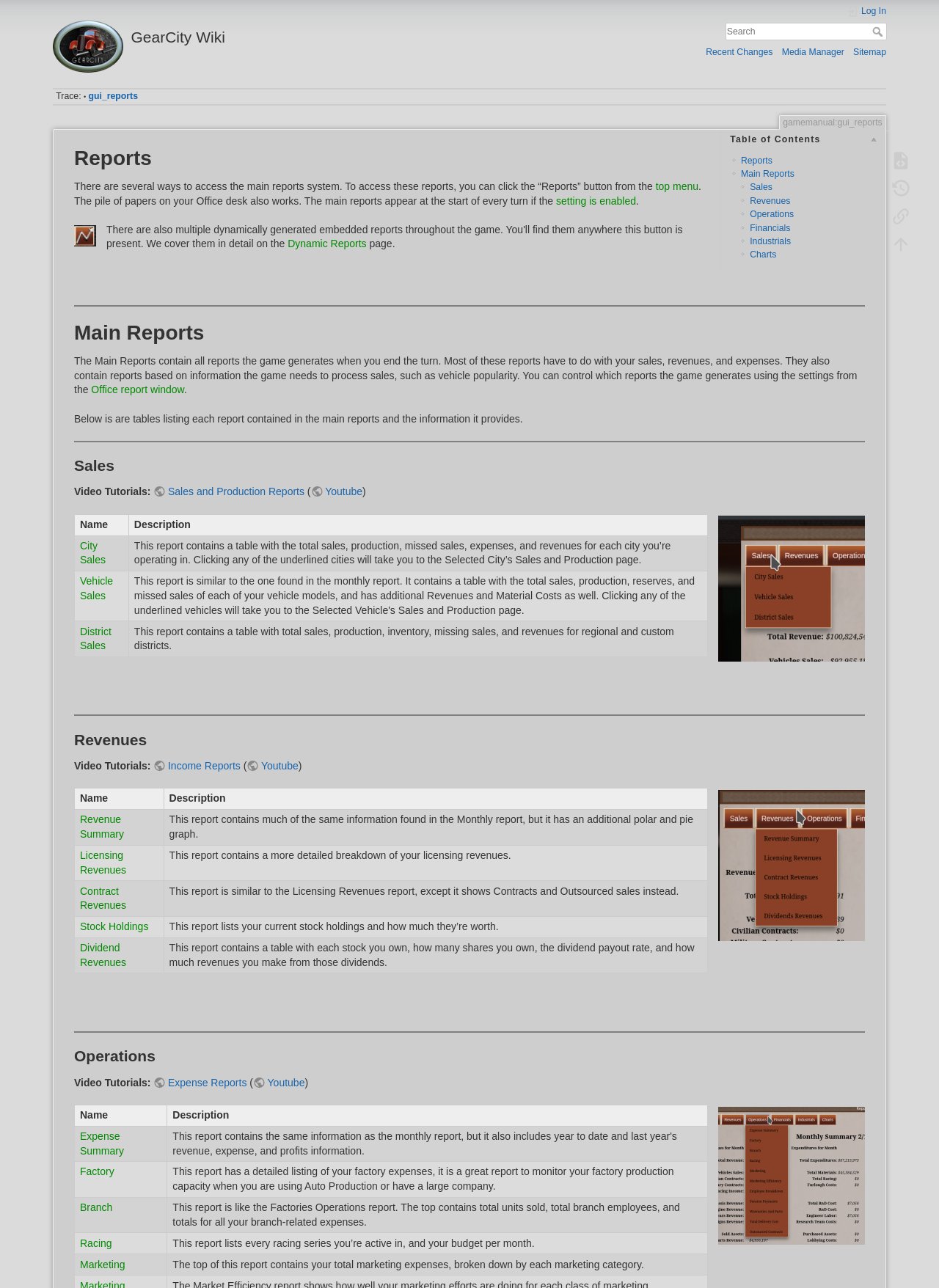What is the purpose of the 'Video Tutorials' links?
Please respond to the question with a detailed and well-explained answer.

The 'Video Tutorials' links are provided to allow users to access video tutorials related to specific topics, such as 'Sales and Production Reports' and 'Income Reports', which can provide additional guidance and instruction on how to use the reports and features in the game.